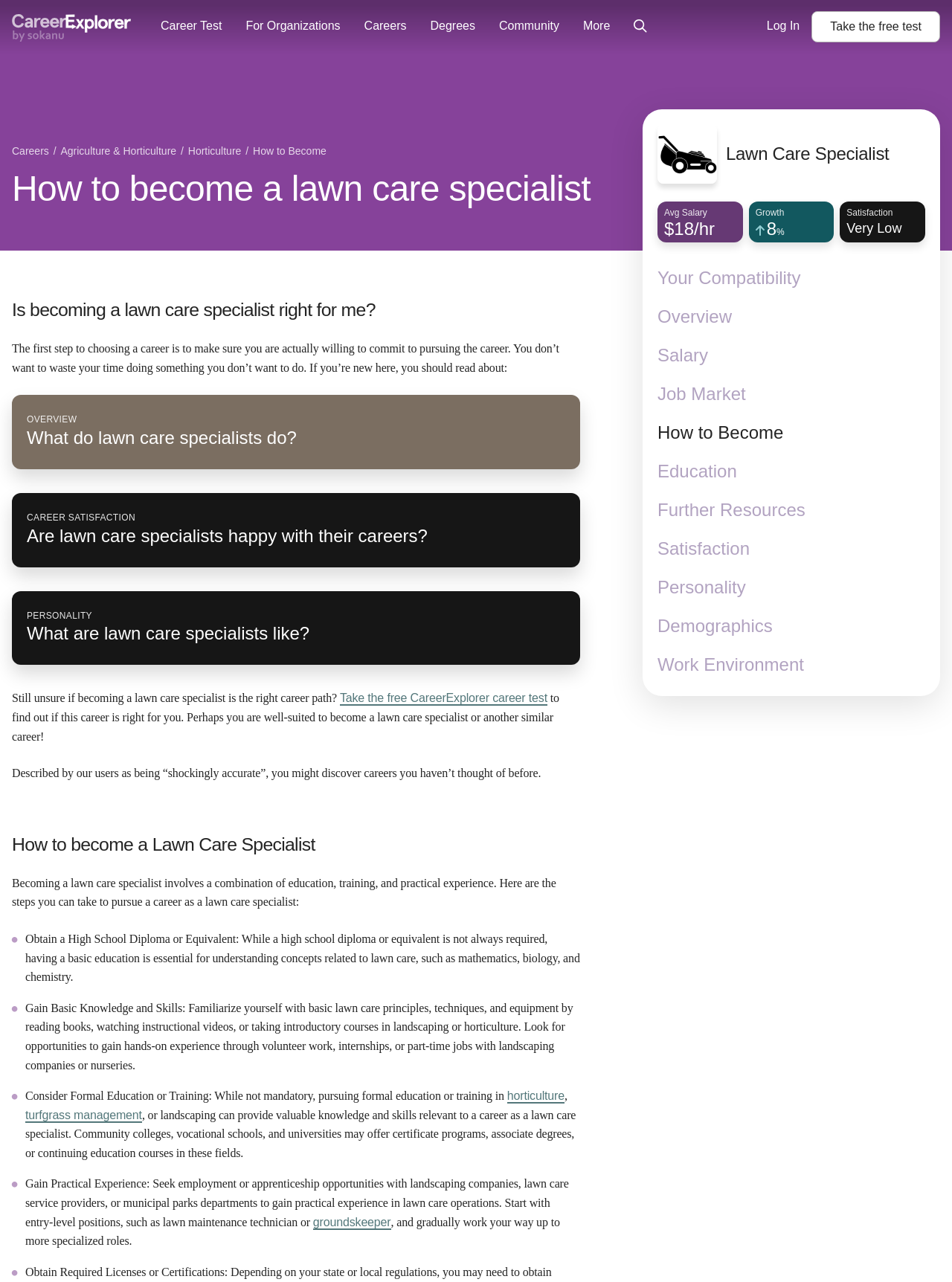Determine the bounding box for the described HTML element: "Satisfaction". Ensure the coordinates are four float numbers between 0 and 1 in the format [left, top, right, bottom].

[0.691, 0.42, 0.972, 0.436]